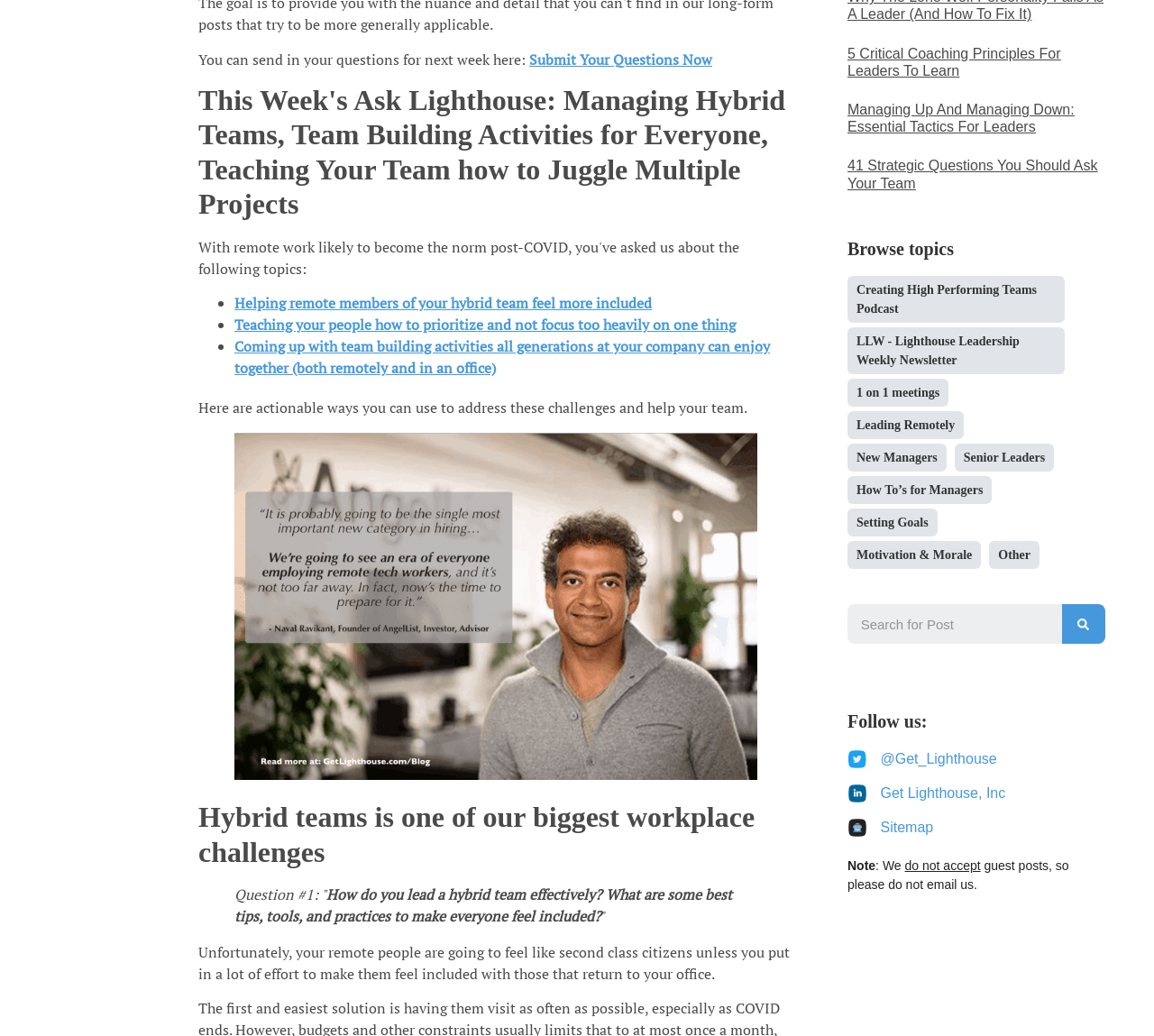Identify the coordinates of the bounding box for the element described below: "Home". Return the coordinates as four float numbers between 0 and 1: [left, top, right, bottom].

None